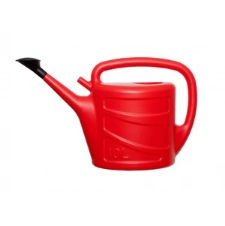Provide a thorough description of the contents of the image.

This image features a vibrant red watering can with a sleek design, known as the Whitefurze Watering Can, holding a capacity of 10 liters. The watering can is made of durable plastic, showcasing a robust construction ideal for both indoor and outdoor gardening tasks. Its distinctive handle offers a comfortable grip, allowing easy maneuverability as you water plants. The spout is designed for precision when directing water flow, making it a practical choice for caring for various plants. Ideal for gardeners seeking an efficient and stylish solution for plant care, this product is currently available for £8.37 with 5 in stock, ensuring timely delivery for your gardening needs.